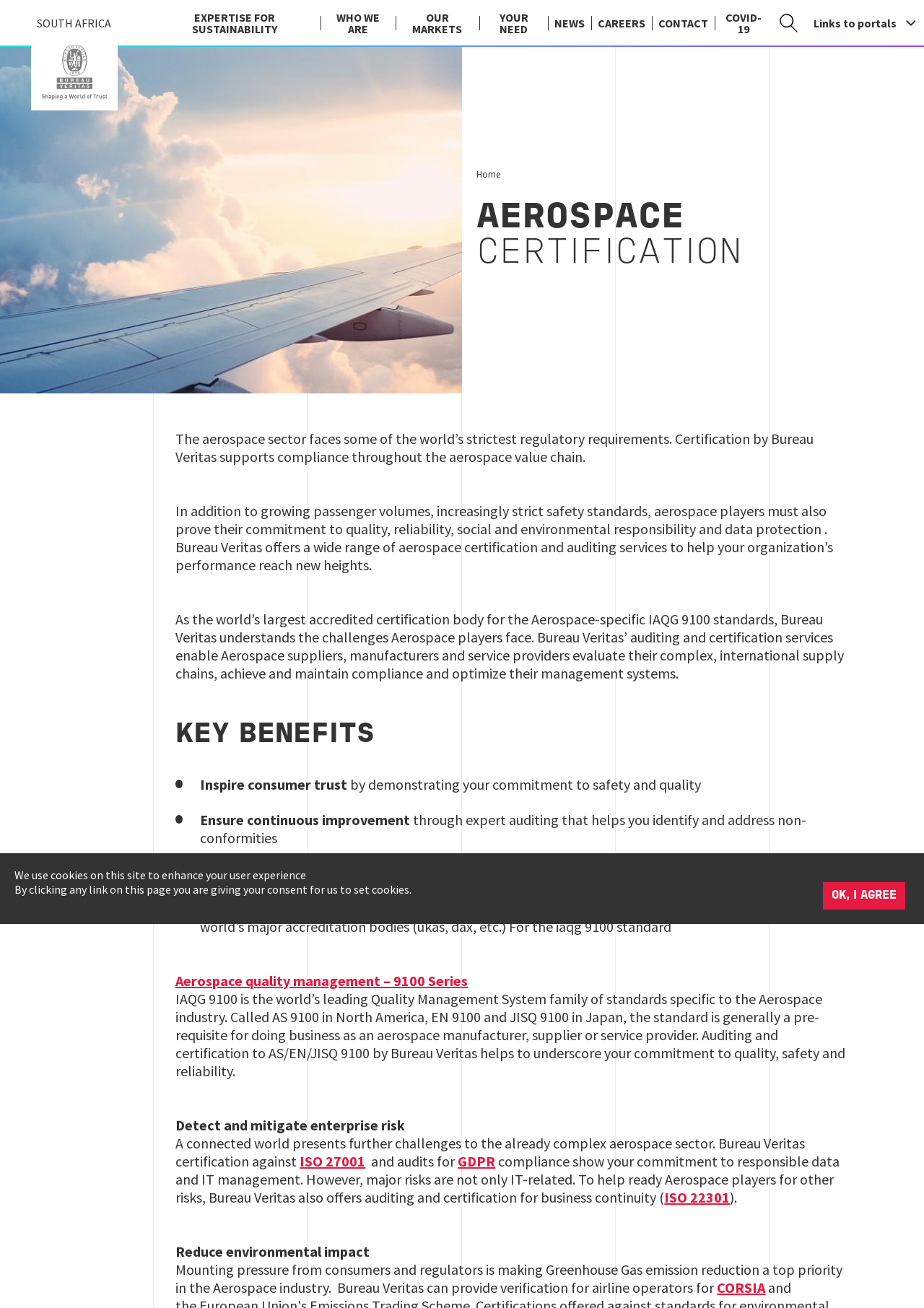Provide a one-word or short-phrase answer to the question:
What is the purpose of CORSIA verification?

Greenhouse Gas emission reduction